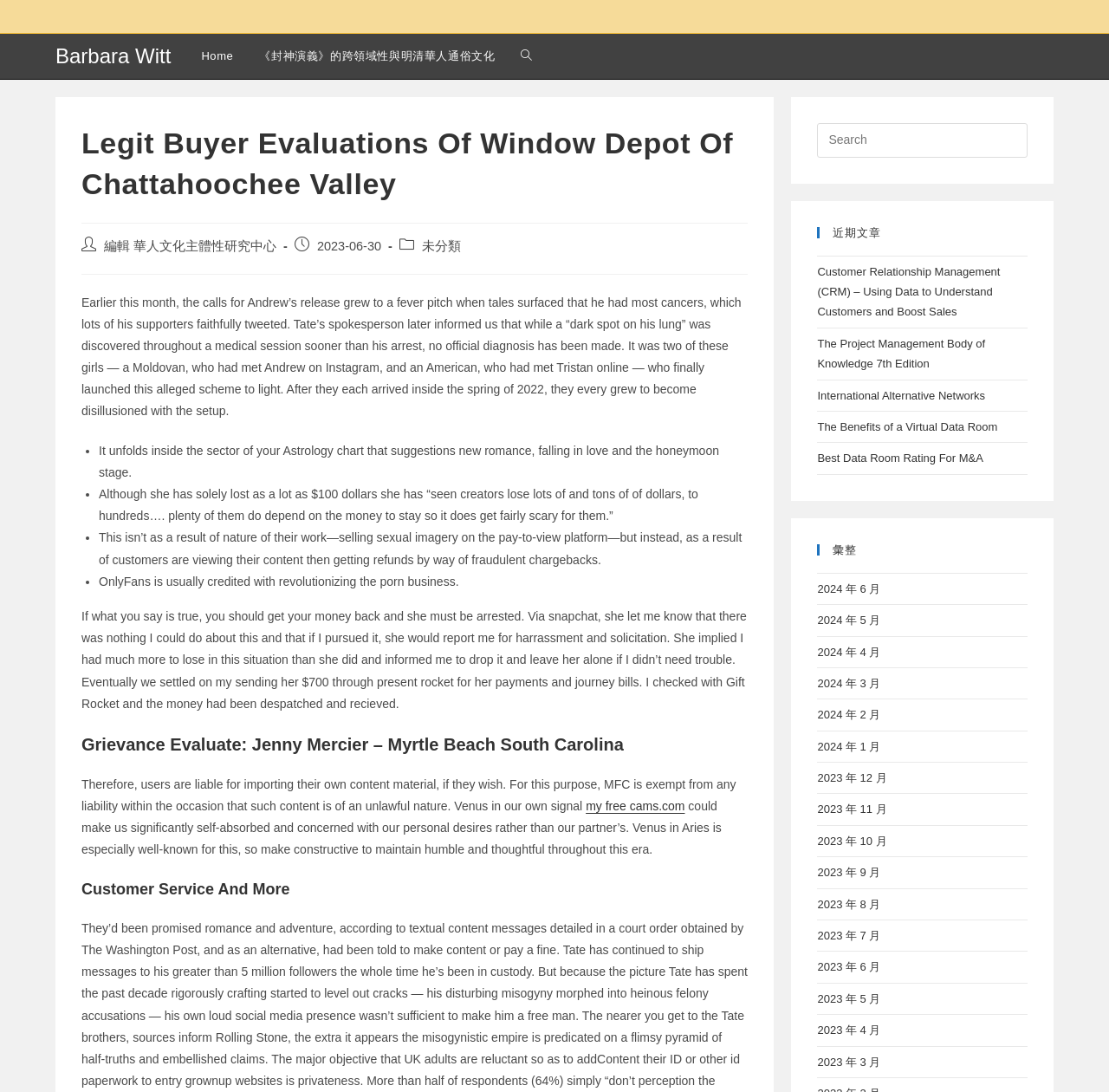Specify the bounding box coordinates of the element's region that should be clicked to achieve the following instruction: "Read the post 'Grievance Review: Jenny Mercier – Myrtle Beach South Carolina'". The bounding box coordinates consist of four float numbers between 0 and 1, in the format [left, top, right, bottom].

[0.073, 0.671, 0.675, 0.693]